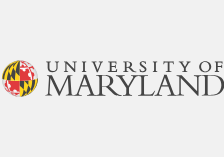What does the logo represent?
Please answer the question with a detailed and comprehensive explanation.

According to the caption, the logo represents the institution's identity and commitment to education and diversity, reflecting its vibrant academic community, which suggests that the logo is a symbol of the university's values and mission.